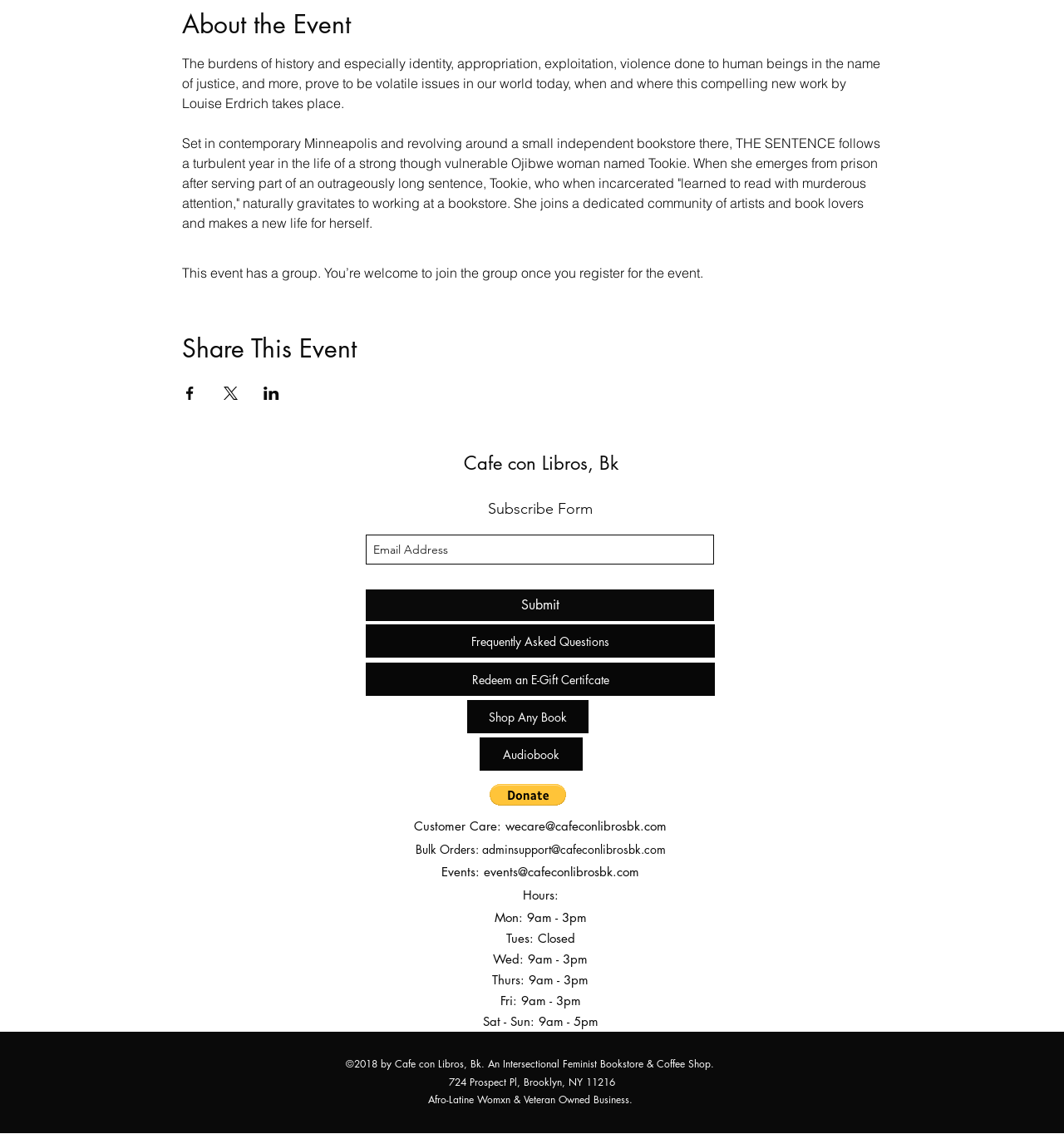Respond to the question below with a single word or phrase:
What is the purpose of the 'Donate via PayPal' button?

To donate